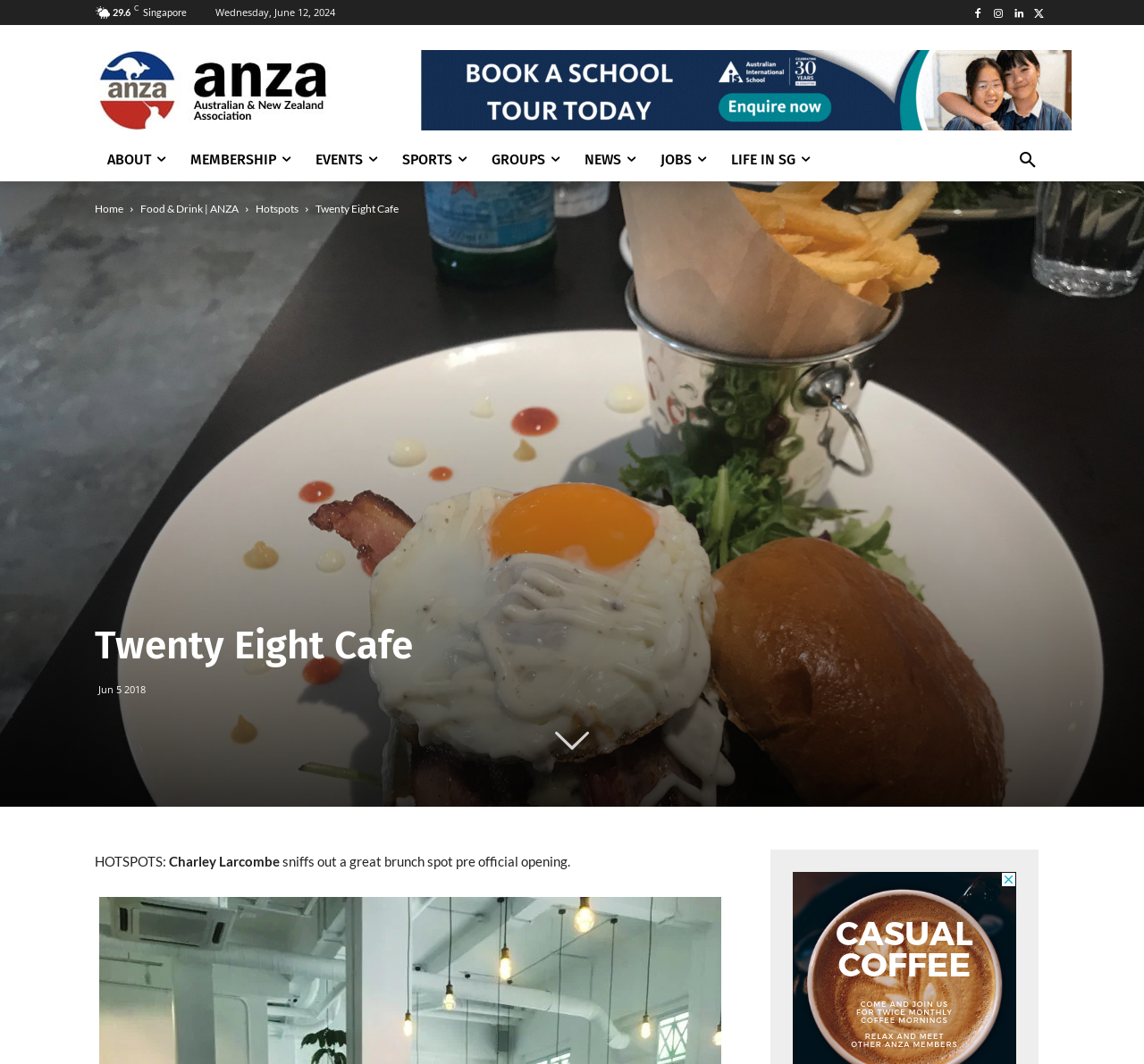Identify the bounding box for the UI element described as: "Life in SG". Ensure the coordinates are four float numbers between 0 and 1, formatted as [left, top, right, bottom].

[0.628, 0.131, 0.719, 0.171]